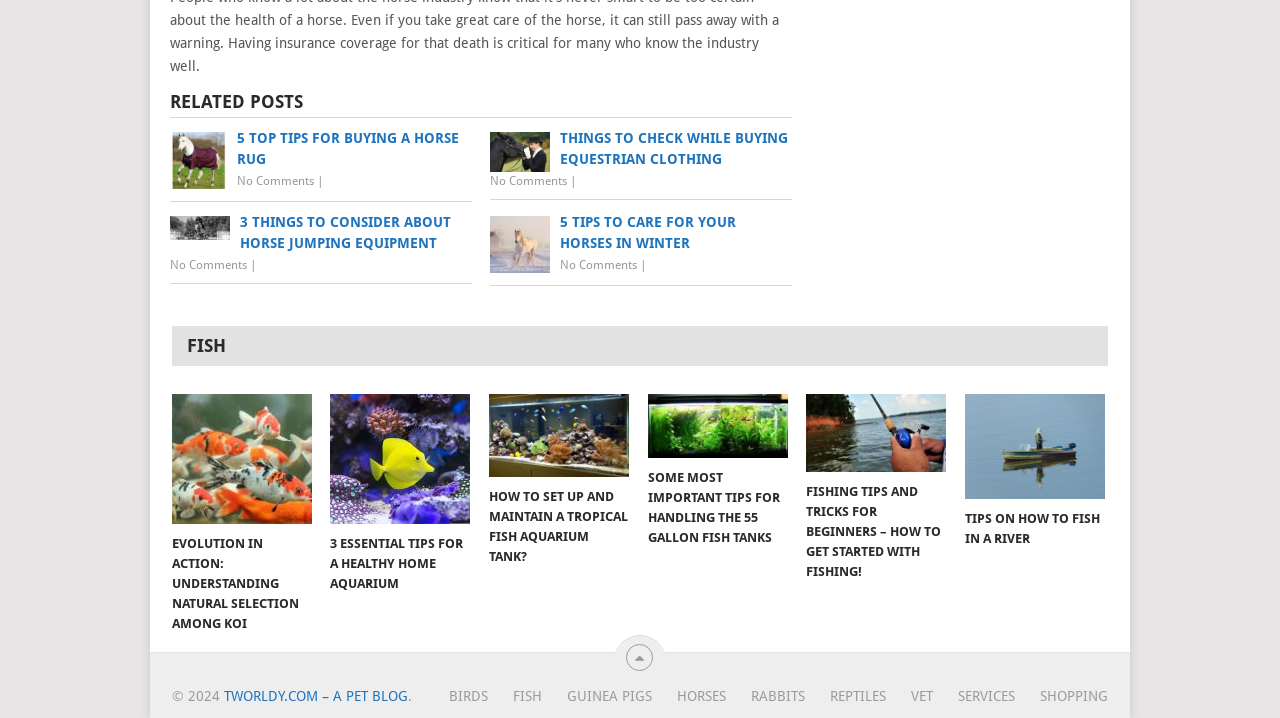Find the bounding box of the UI element described as follows: "Fish".

[0.382, 0.958, 0.424, 0.98]